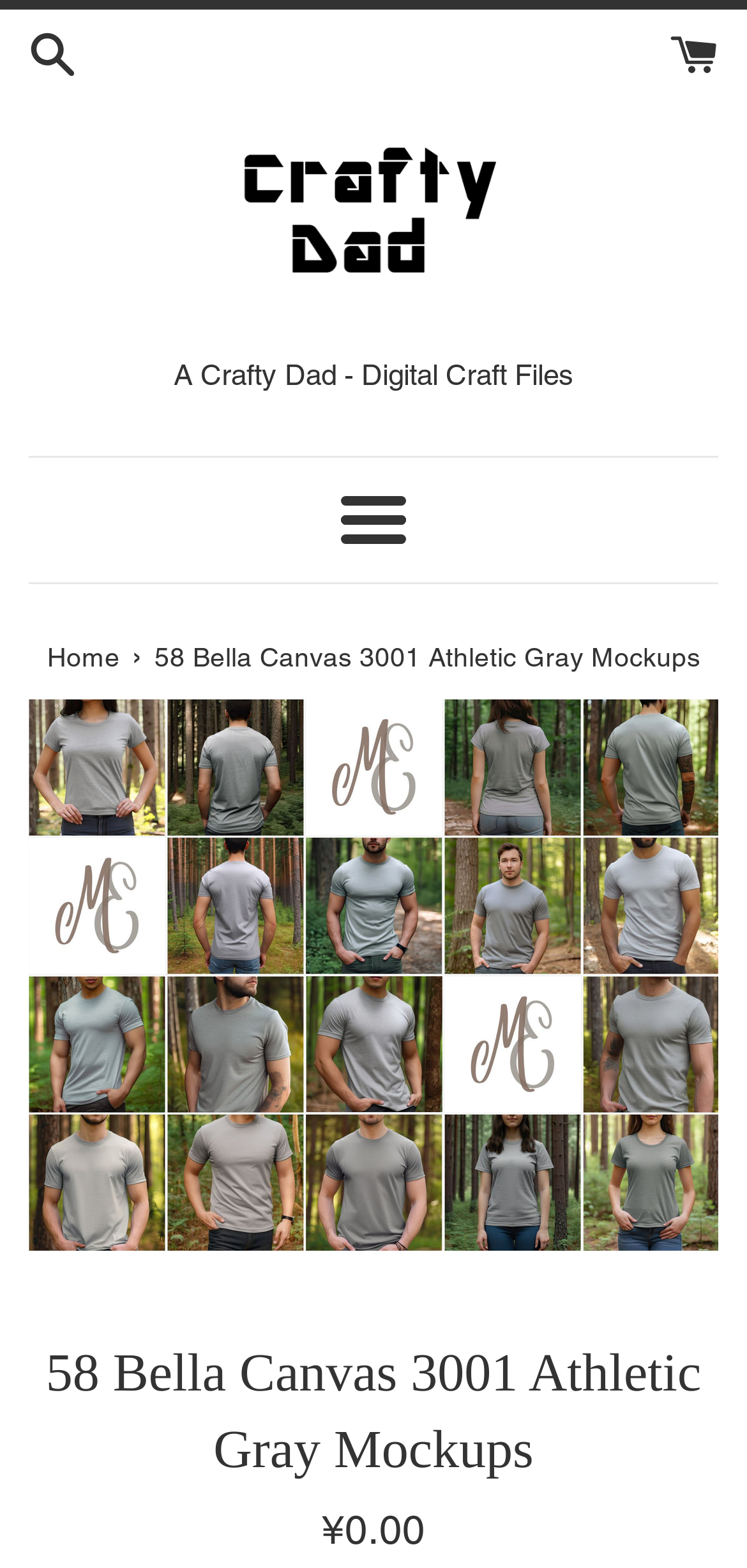Refer to the image and provide an in-depth answer to the question:
What is the DPI of the mockup images?

I found the DPI of the mockup images mentioned in the webpage, which is 300 DPI.